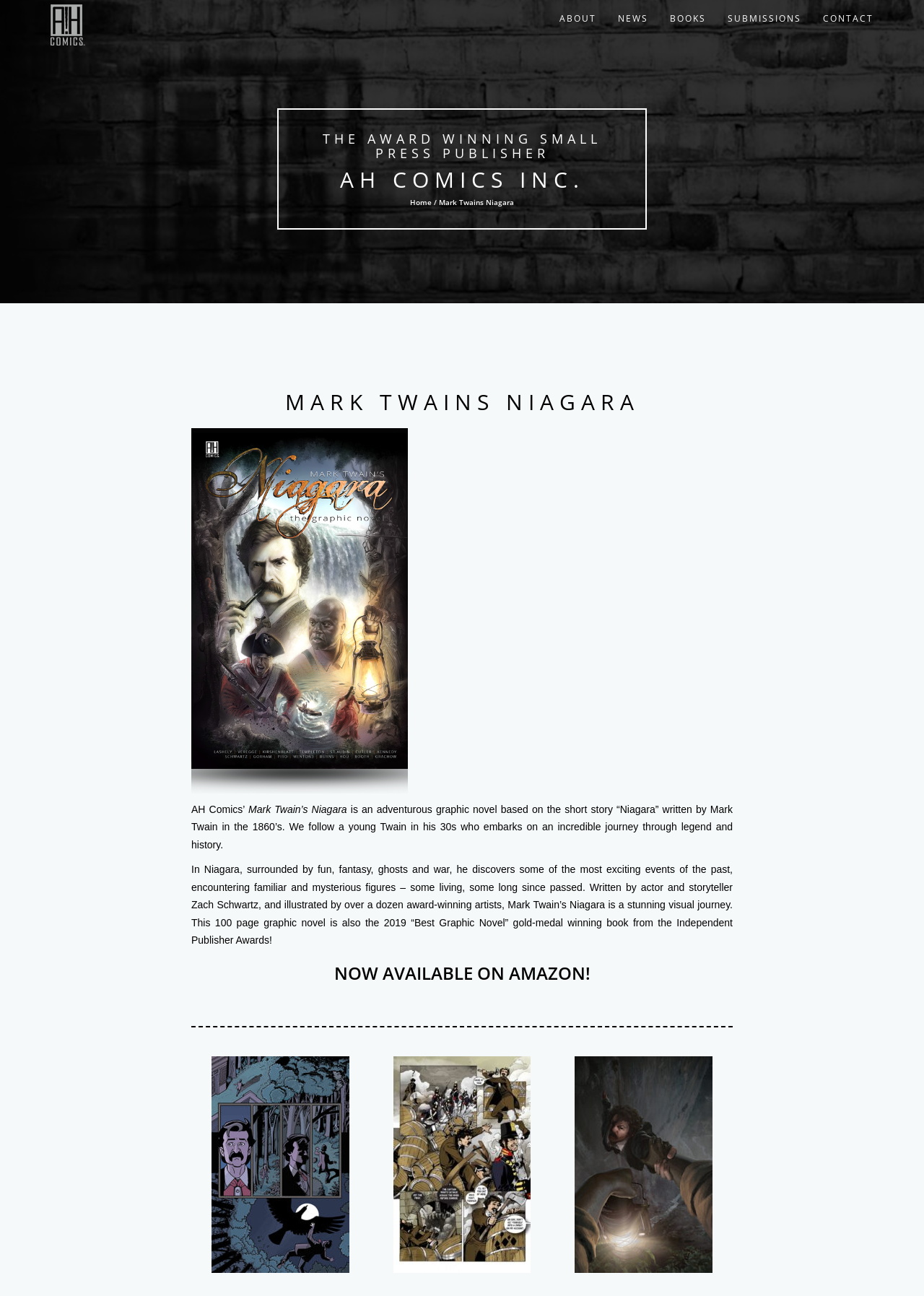Determine the bounding box coordinates of the region I should click to achieve the following instruction: "View the MARK TWAINS NIAGARA cover". Ensure the bounding box coordinates are four float numbers between 0 and 1, i.e., [left, top, right, bottom].

[0.207, 0.325, 0.441, 0.618]